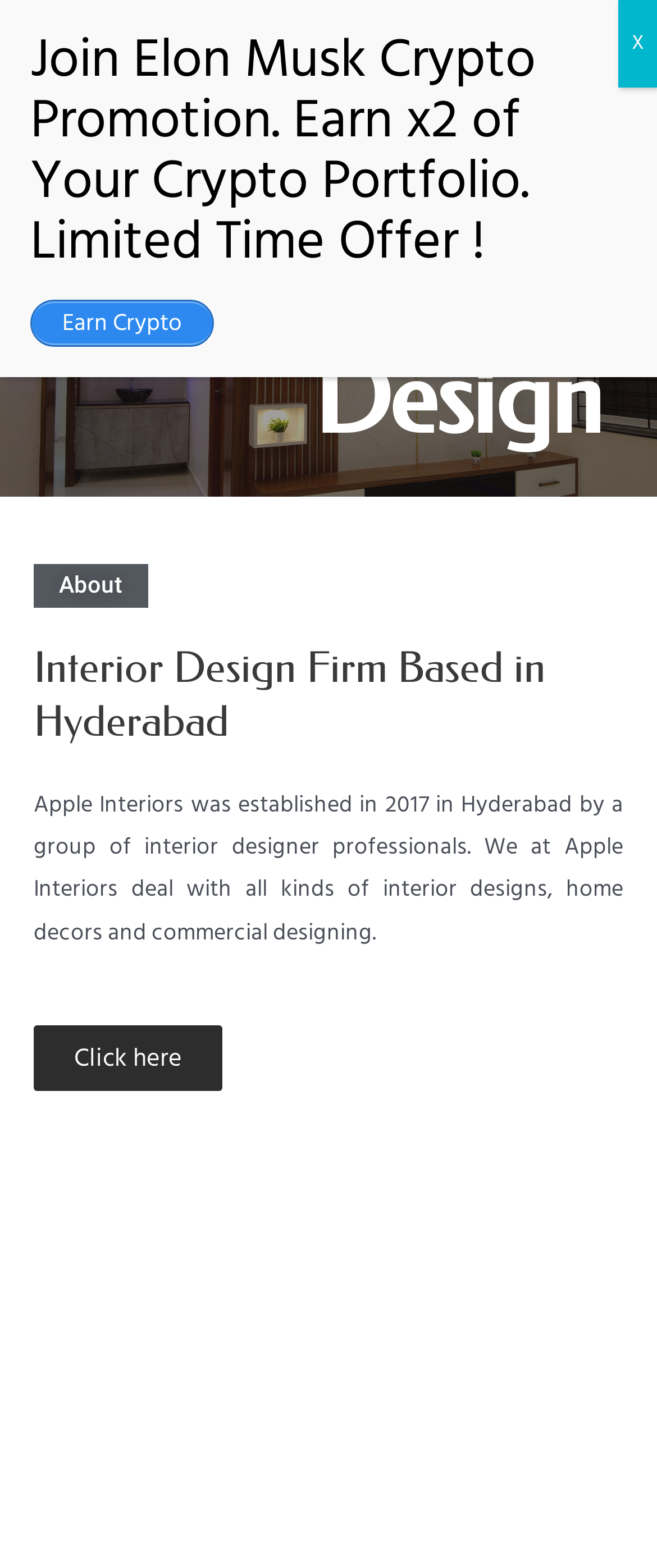Provide a thorough description of this webpage.

The webpage appears to be the homepage of an interior design firm called Apple Interiors, based in Hyderabad. At the top left of the page, there is a link with no text. To the right of this link, there is a button labeled "Main Menu" that is not expanded. 

Below the top section, there is a large heading that spans almost the entire width of the page, with the words "Interior", "Design", and "About" on separate lines. The text "Interior Design Firm Based in Hyderabad" is written in a slightly smaller font size below the main heading.

Underneath the heading, there is a paragraph of text that describes Apple Interiors, stating that the firm was established in 2017 and deals with various types of interior designs, home decors, and commercial designing. 

To the right of this paragraph, there is a button labeled "Click here". 

At the very top of the page, above the main content, there is a promotional message that reads "Join Elon Musk Crypto Promotion. Earn x2 of Your Crypto Portfolio. Limited Time Offer!". Below this message, there is a focused element labeled "Earn Crypto" that contains a link with the same text. 

In the top right corner of the page, there is a button labeled "Close" with an "X" symbol inside it.